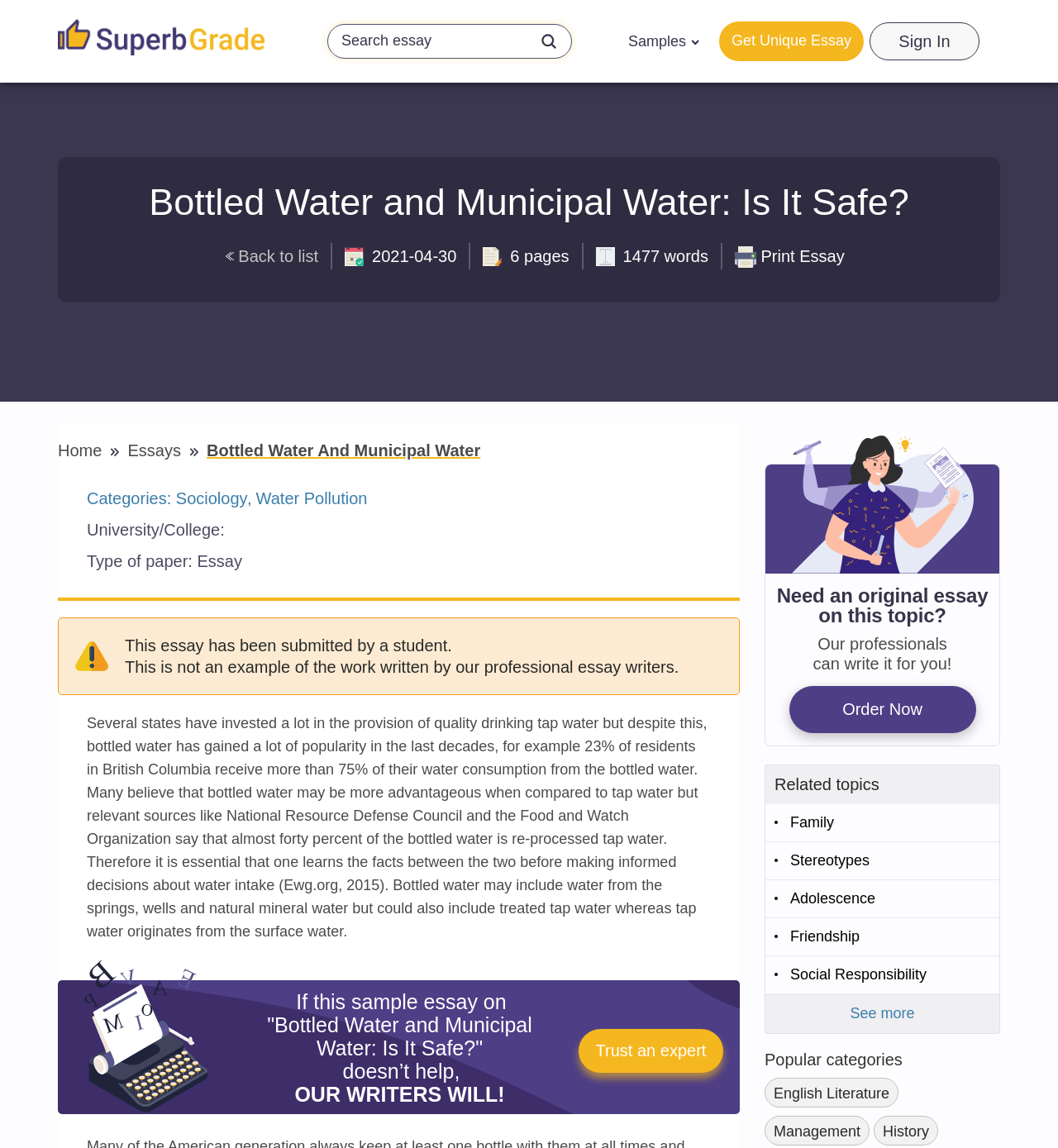Please answer the following question using a single word or phrase: 
How many pages is the essay?

6 pages